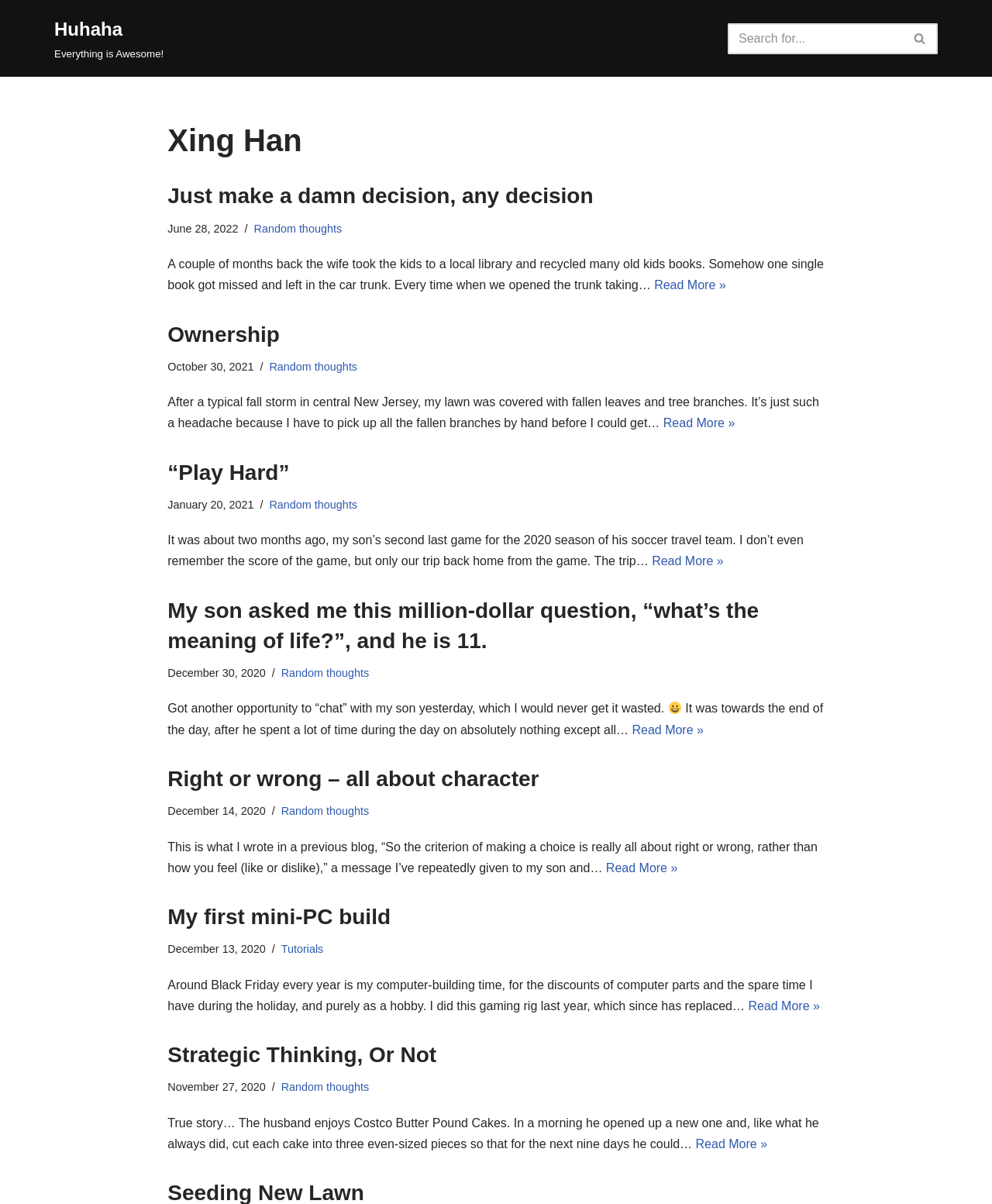How many links are in the second article?
Give a single word or phrase answer based on the content of the image.

3